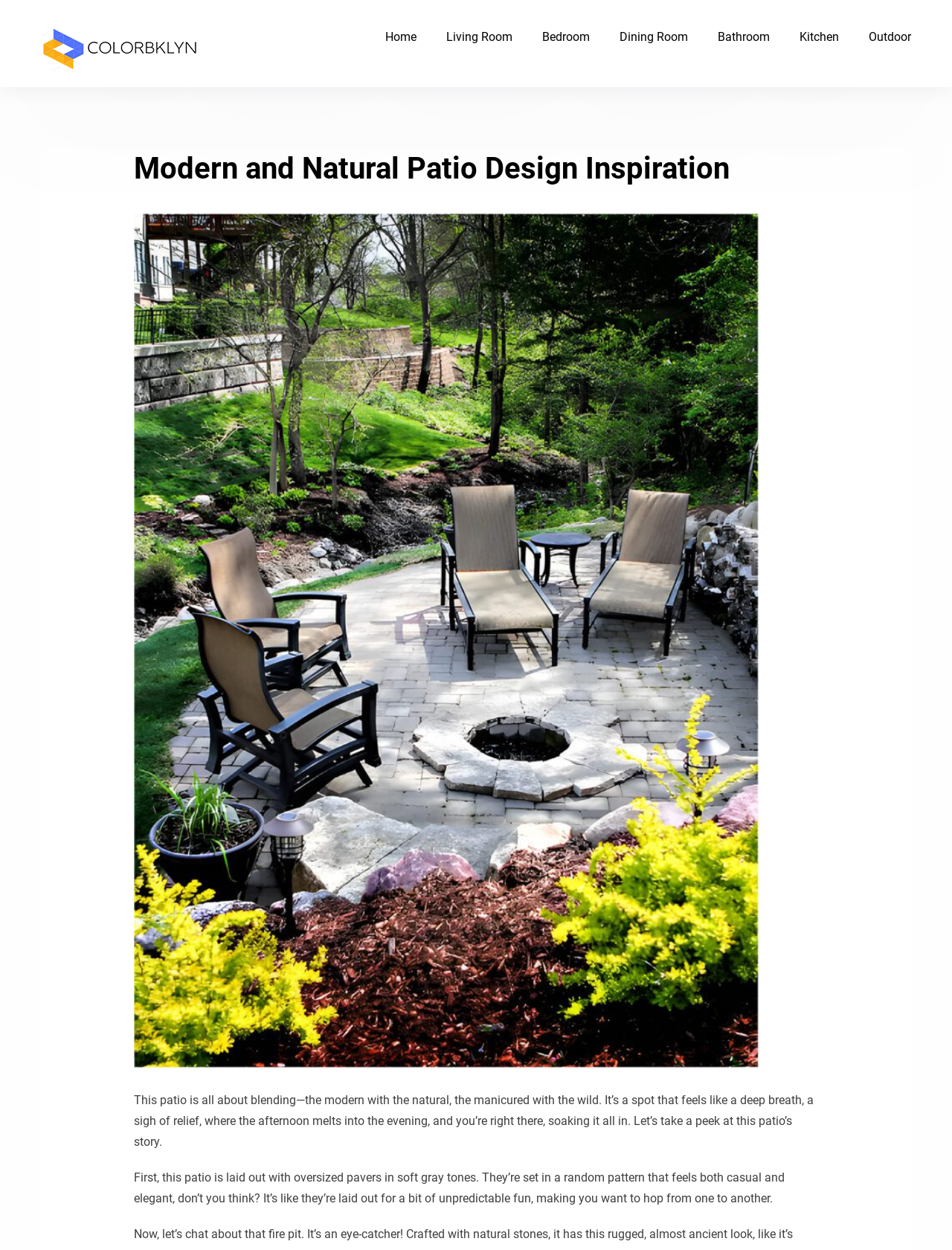Identify the bounding box coordinates of the specific part of the webpage to click to complete this instruction: "go to homepage".

[0.043, 0.019, 0.21, 0.058]